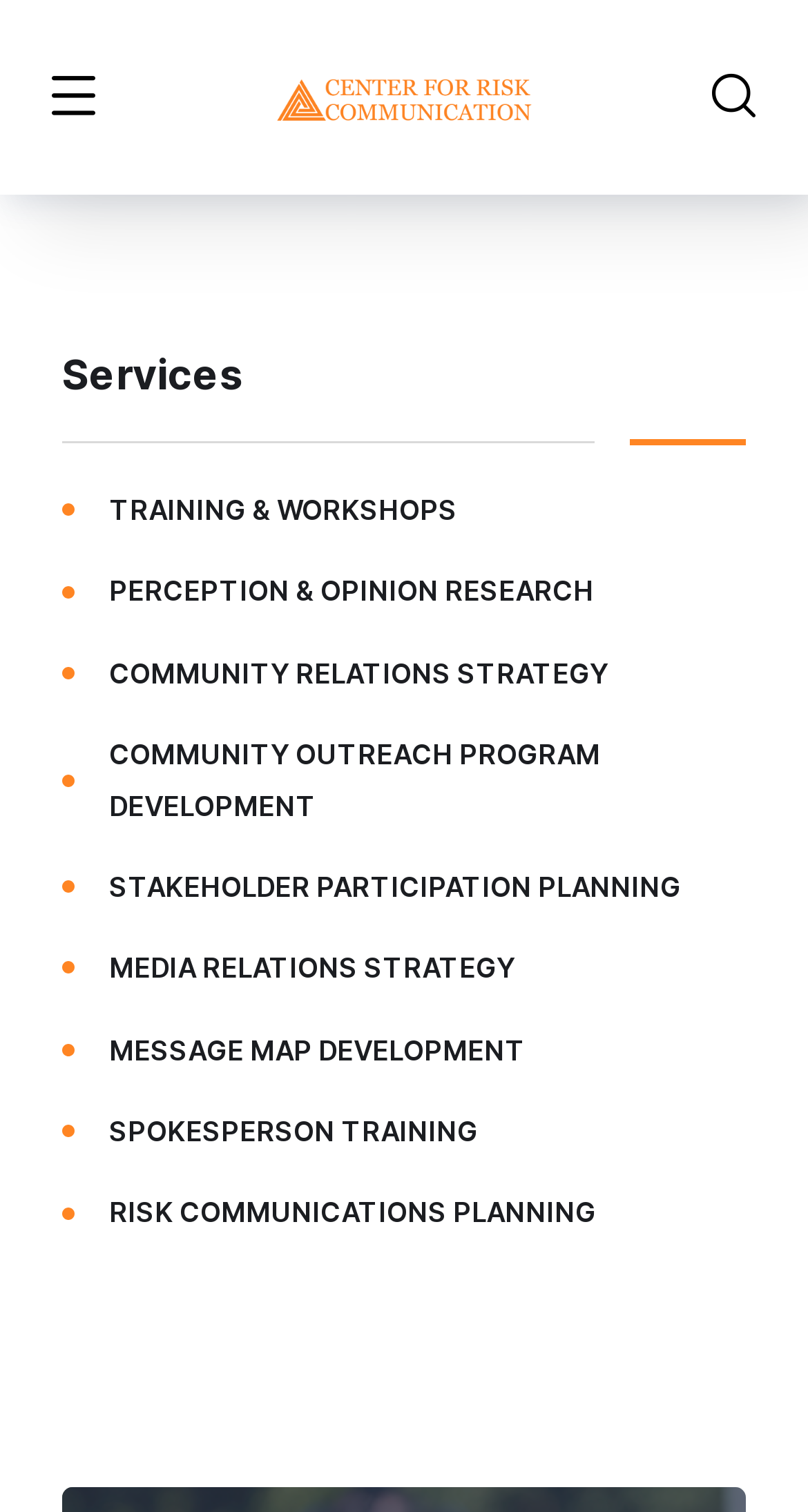How many services are listed on the webpage?
From the screenshot, provide a brief answer in one word or phrase.

9